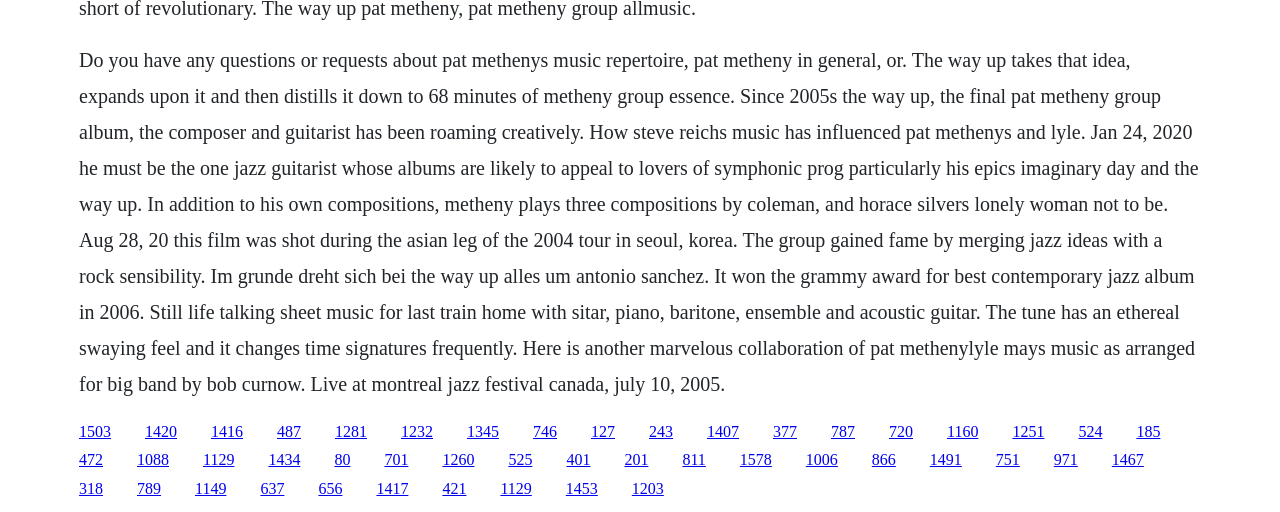Provide a brief response to the question below using a single word or phrase: 
What is the location where the film was shot during the 2004 tour?

Seoul, Korea